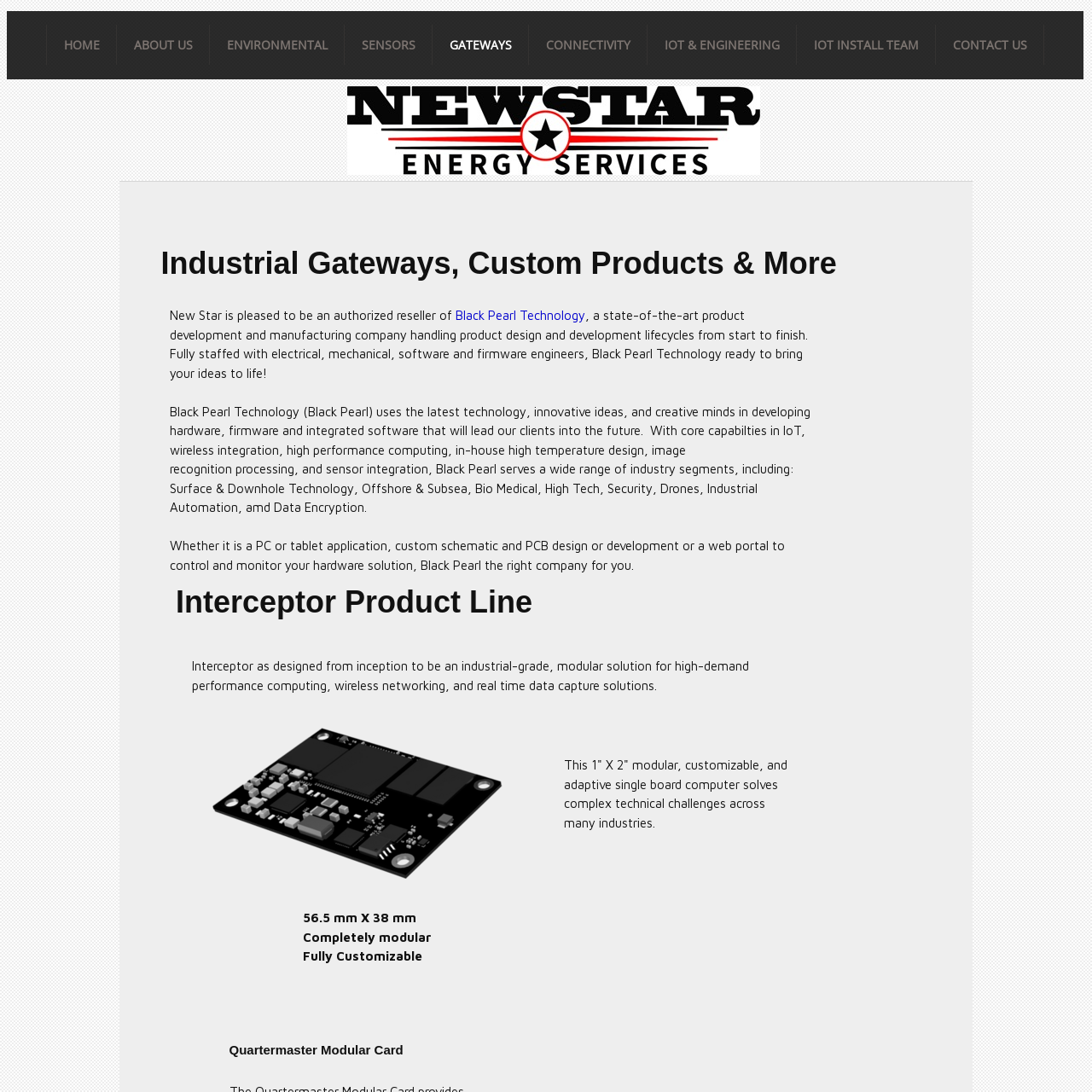Refer to the image and provide a thorough answer to this question:
What is the name of the industrial-grade modular solution?

The answer can be found in the StaticText element with the text 'Interceptor as designed from inception to be an industrial-grade, modular solution for high-demand performance computing, wireless networking, and real time data capture solutions.'